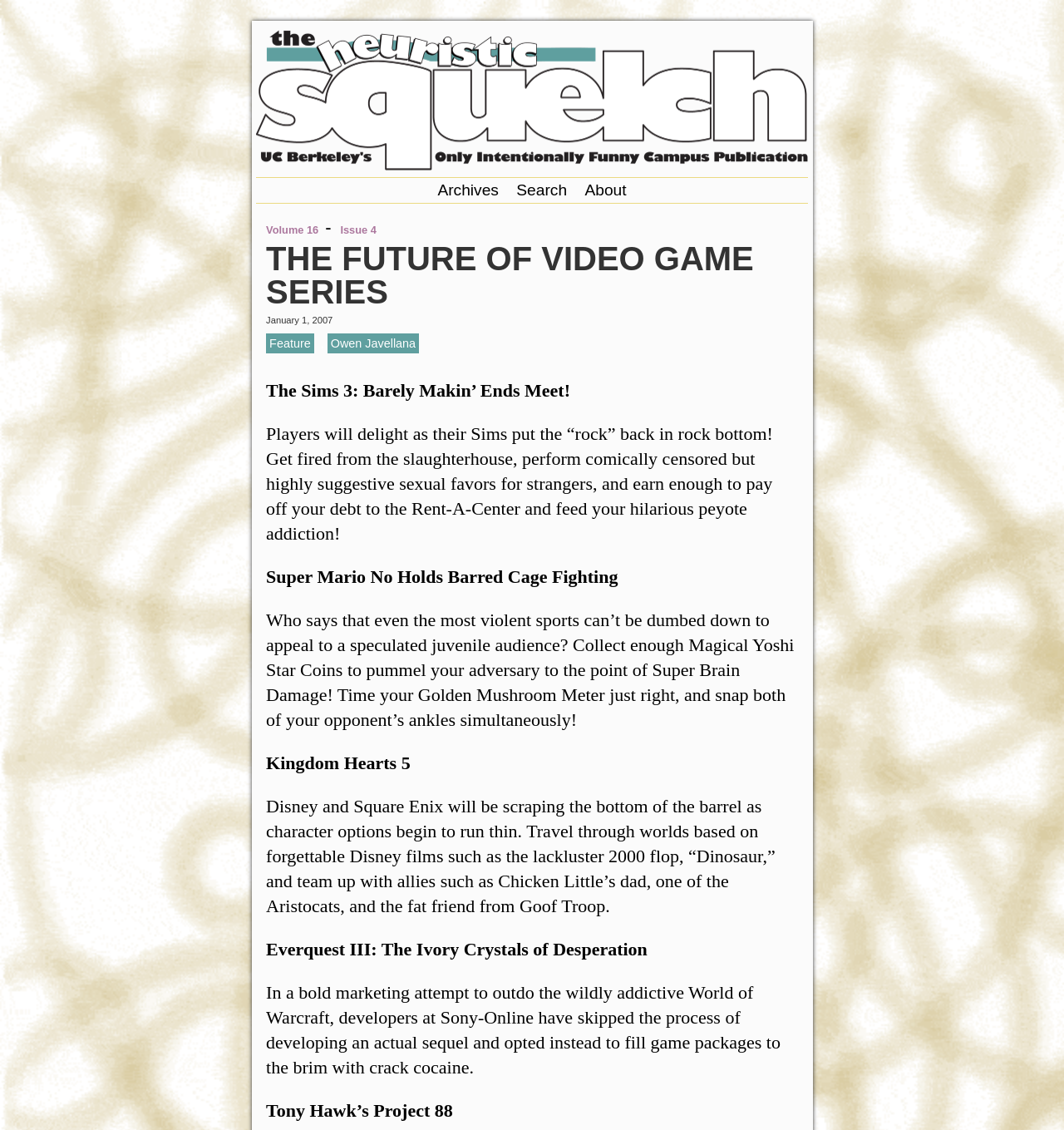Locate the bounding box coordinates of the clickable element to fulfill the following instruction: "Search the website". Provide the coordinates as four float numbers between 0 and 1 in the format [left, top, right, bottom].

[0.485, 0.161, 0.533, 0.176]